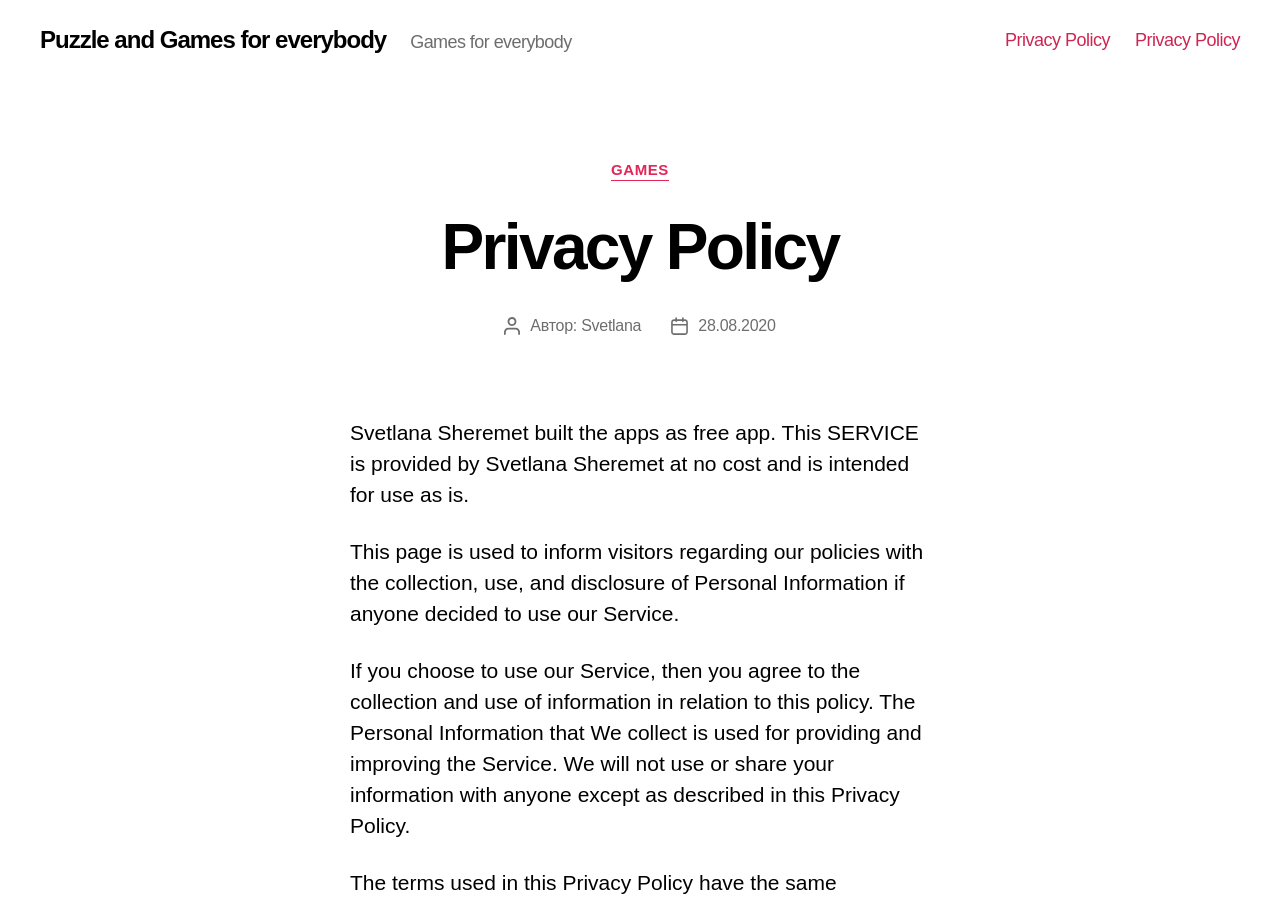What is the category of games mentioned?
Refer to the image and provide a one-word or short phrase answer.

GAMES